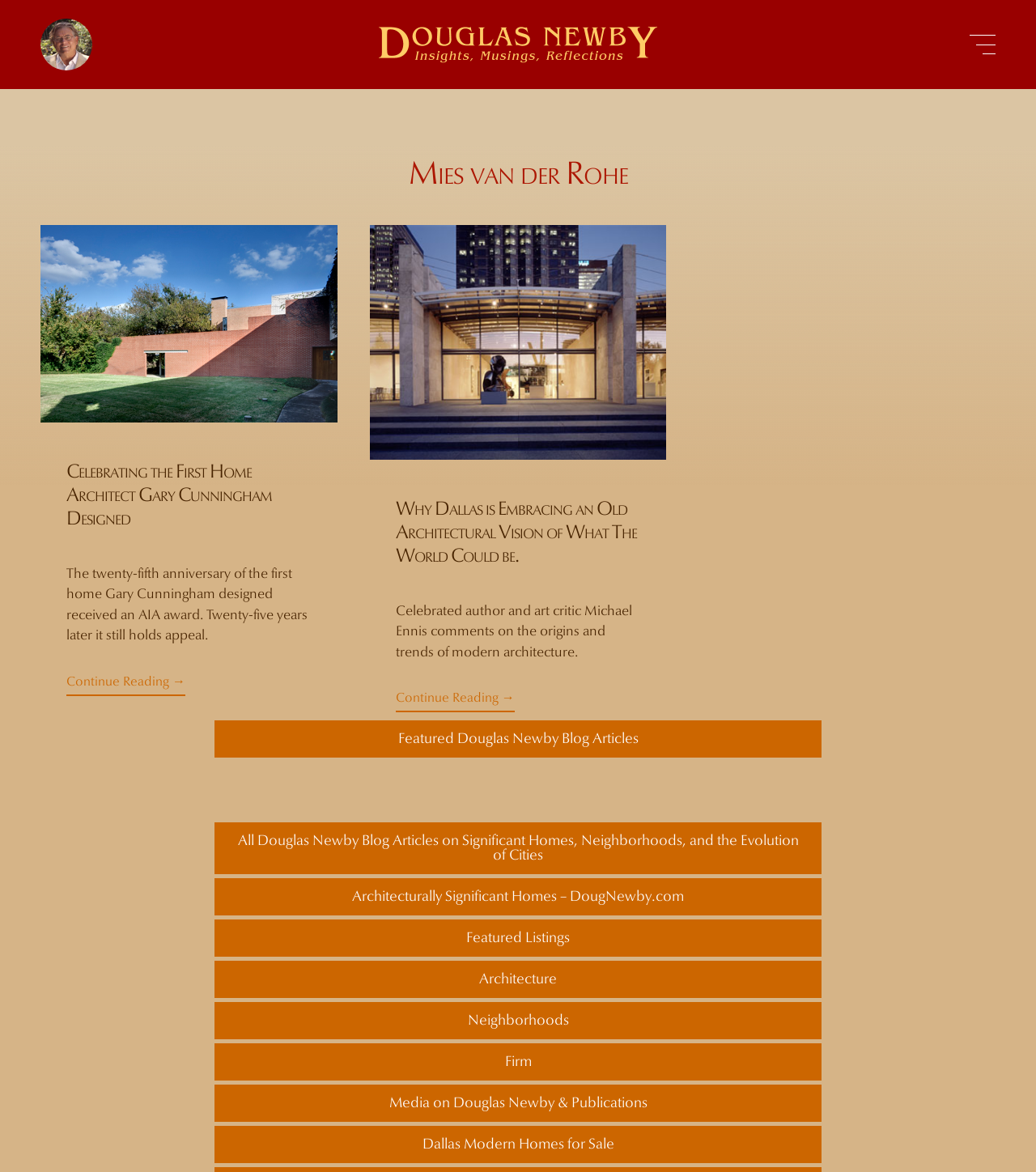What is the topic of the first article on the webpage?
Refer to the image and provide a thorough answer to the question.

The first article element has a heading with the text 'Celebrating the First Home Architect Gary Cunningham Designed', which suggests that the topic of the first article is about Gary Cunningham.